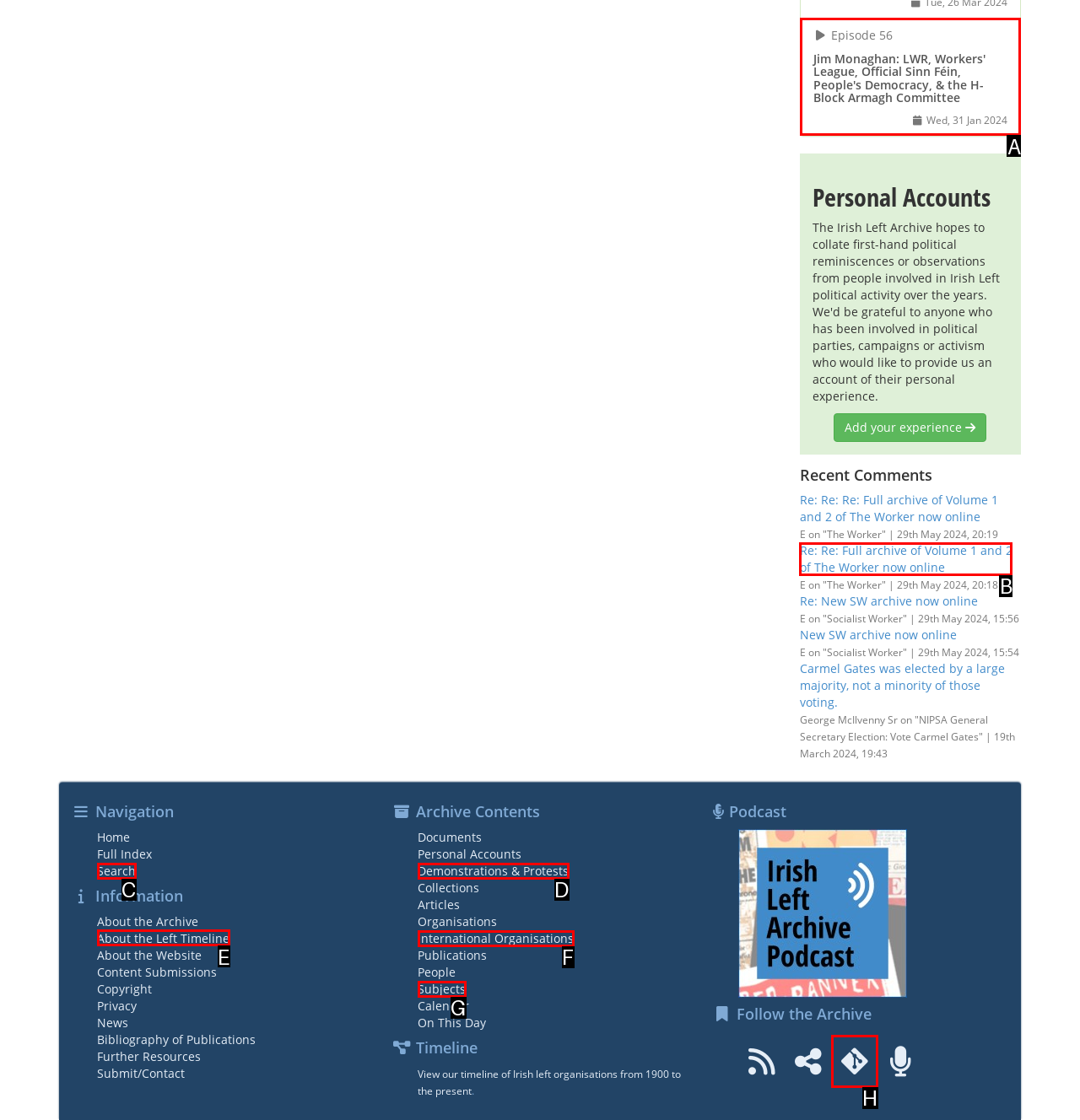From the given options, tell me which letter should be clicked to complete this task: View episode 56 of Jim Monaghan
Answer with the letter only.

A